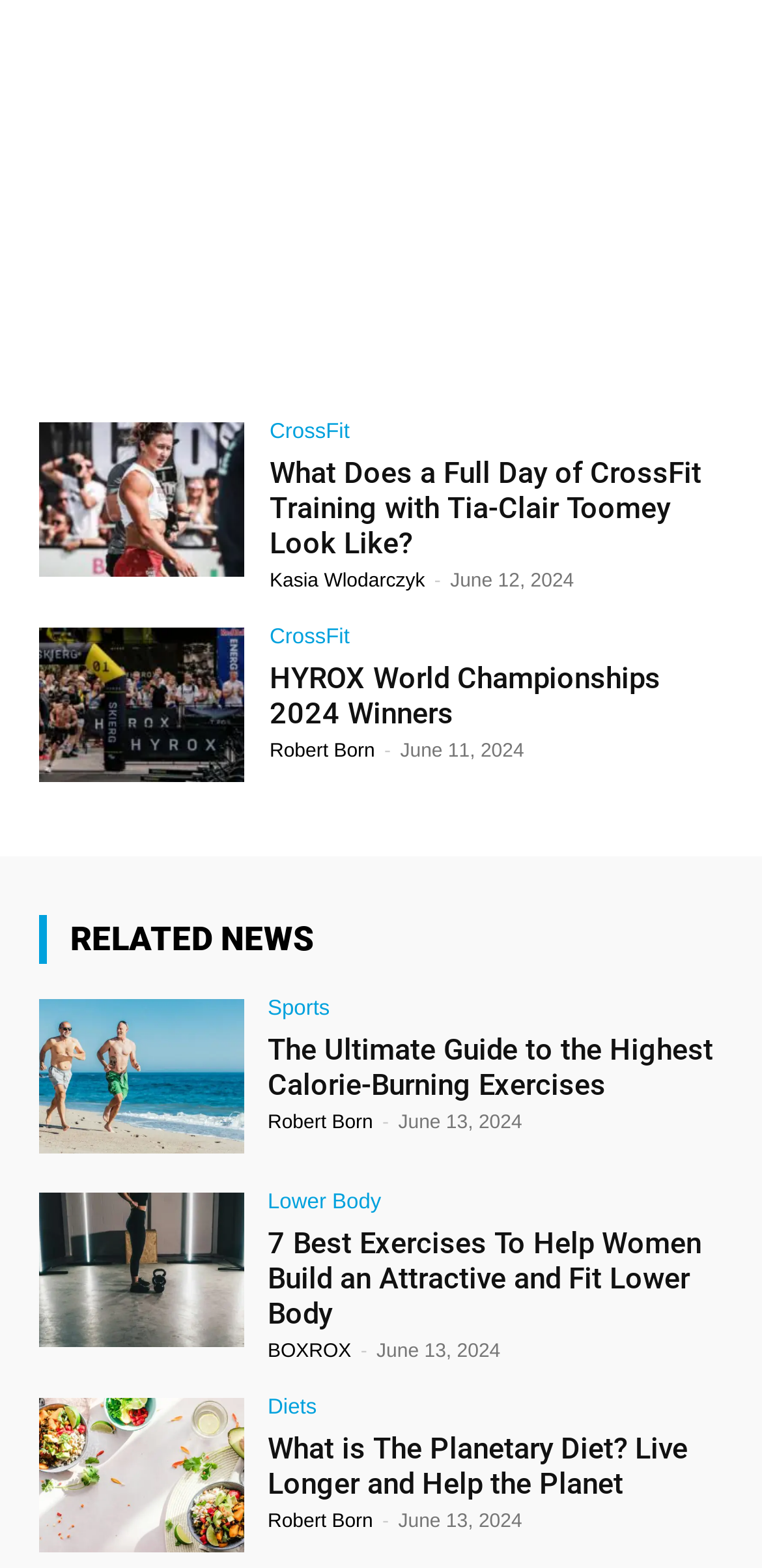Please identify the coordinates of the bounding box for the clickable region that will accomplish this instruction: "Enter text in the first input field".

None